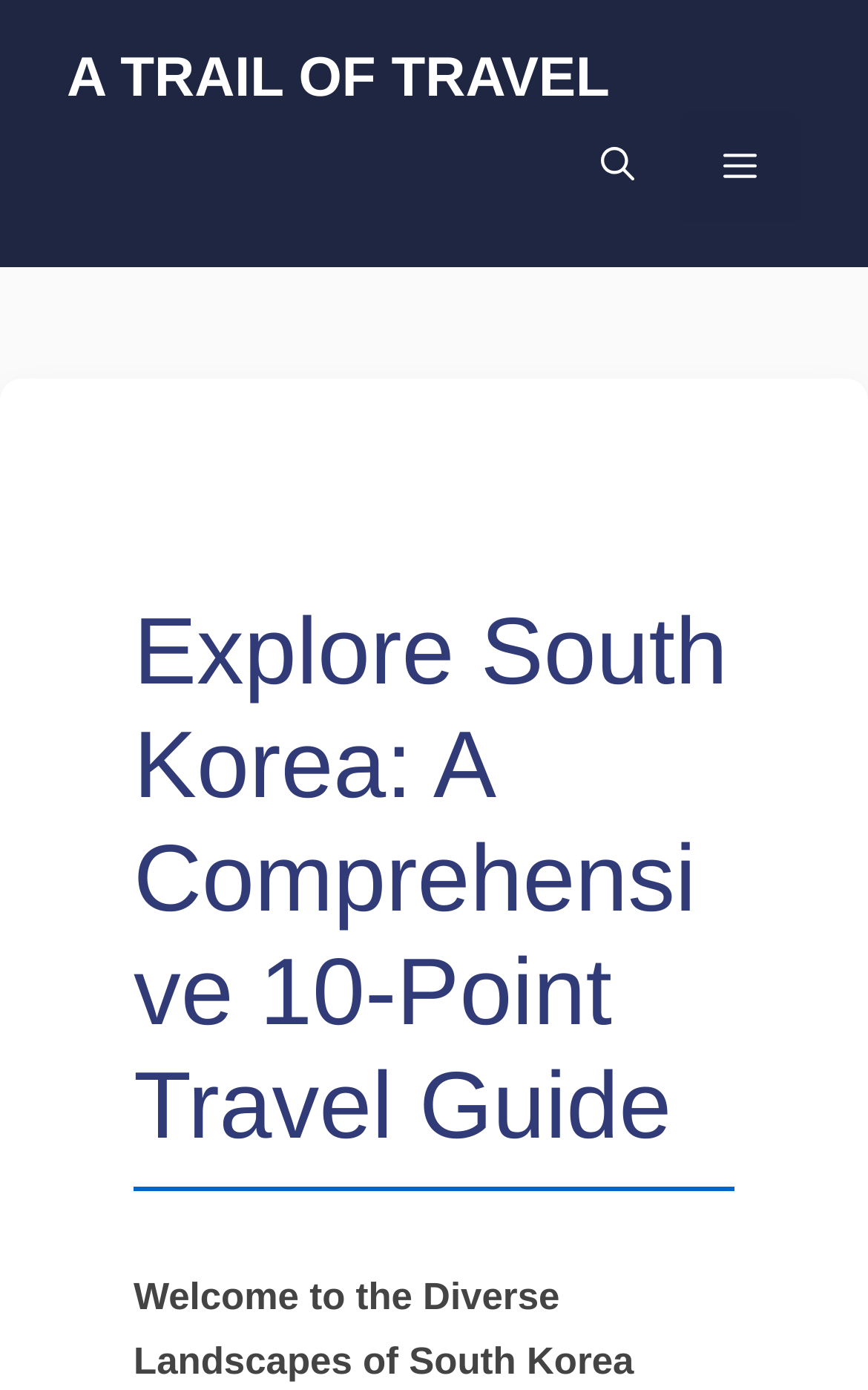What is the description of the content section?
Please give a detailed and thorough answer to the question, covering all relevant points.

I determined the answer by looking at the HeaderAsNonLandmark element, which contains the text 'Content'. This element is a header that describes the content section of the webpage.